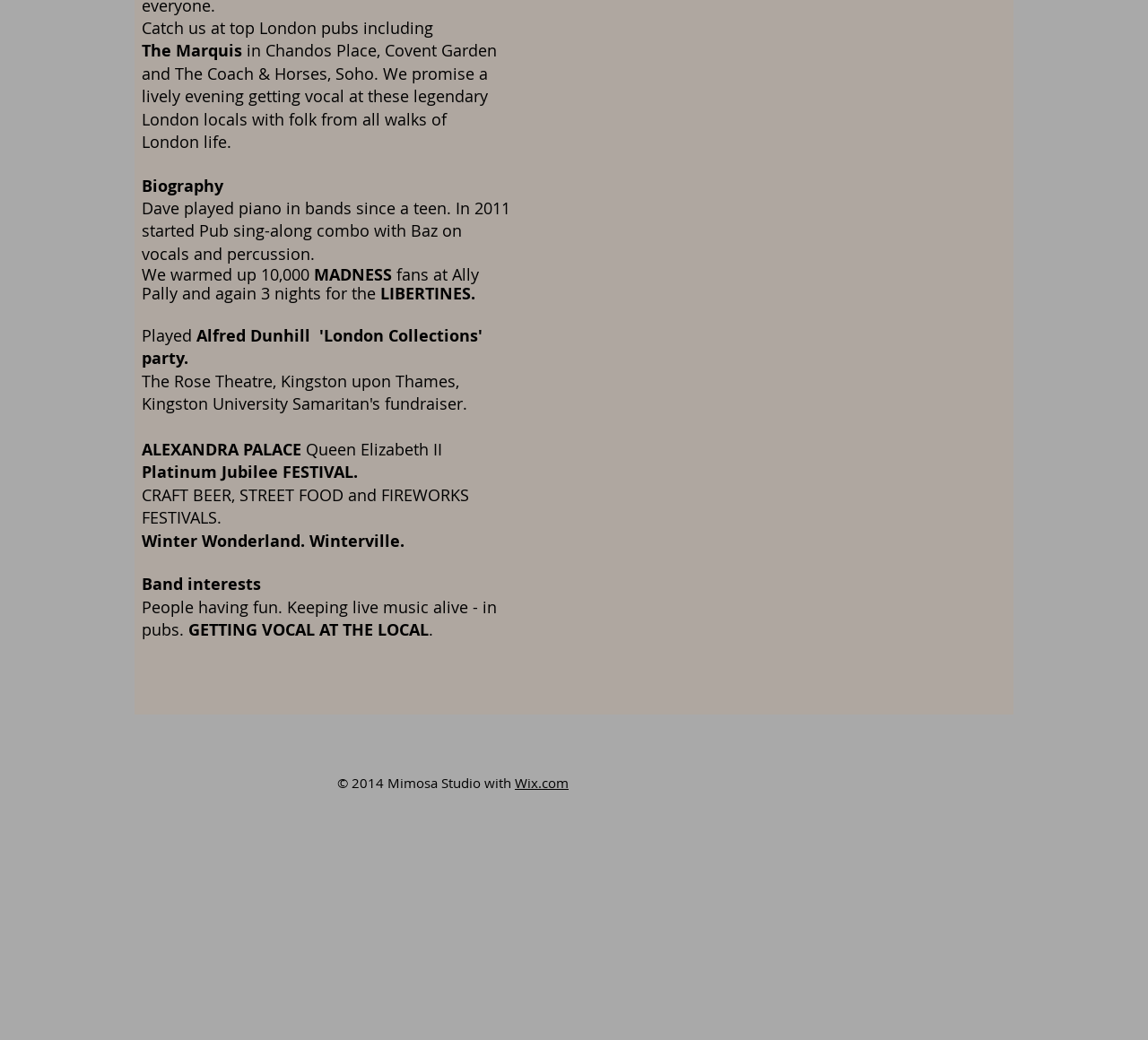Provide a one-word or brief phrase answer to the question:
What is the name of the theatre where the band performed?

The Rose Theatre